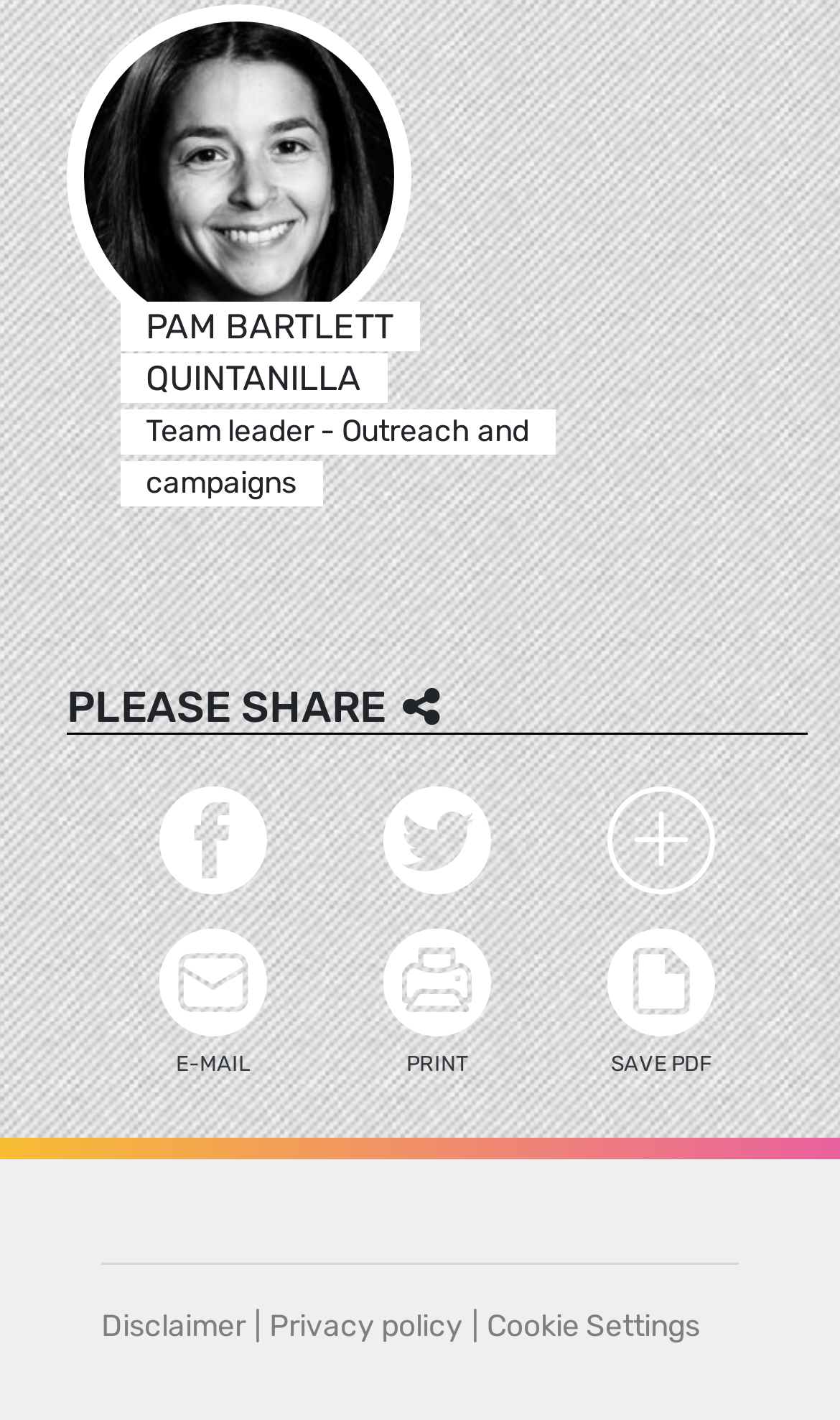Given the webpage screenshot, identify the bounding box of the UI element that matches this description: "Privacy policy".

[0.321, 0.921, 0.551, 0.947]